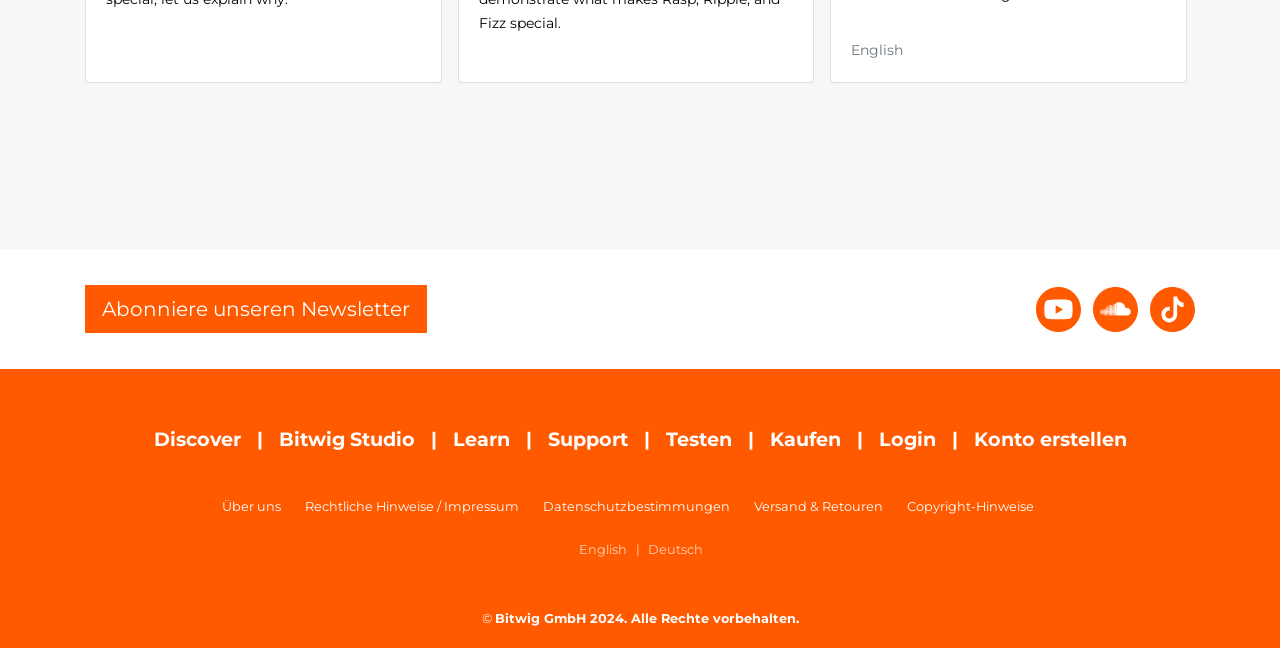How many social media links are available?
Kindly offer a comprehensive and detailed response to the question.

There are three social media links available, namely Youtube, Soundcloud, and TikTok, which are represented by image elements with bounding box coordinates [0.809, 0.443, 0.845, 0.512], [0.854, 0.443, 0.889, 0.512], and [0.898, 0.443, 0.934, 0.512] respectively.